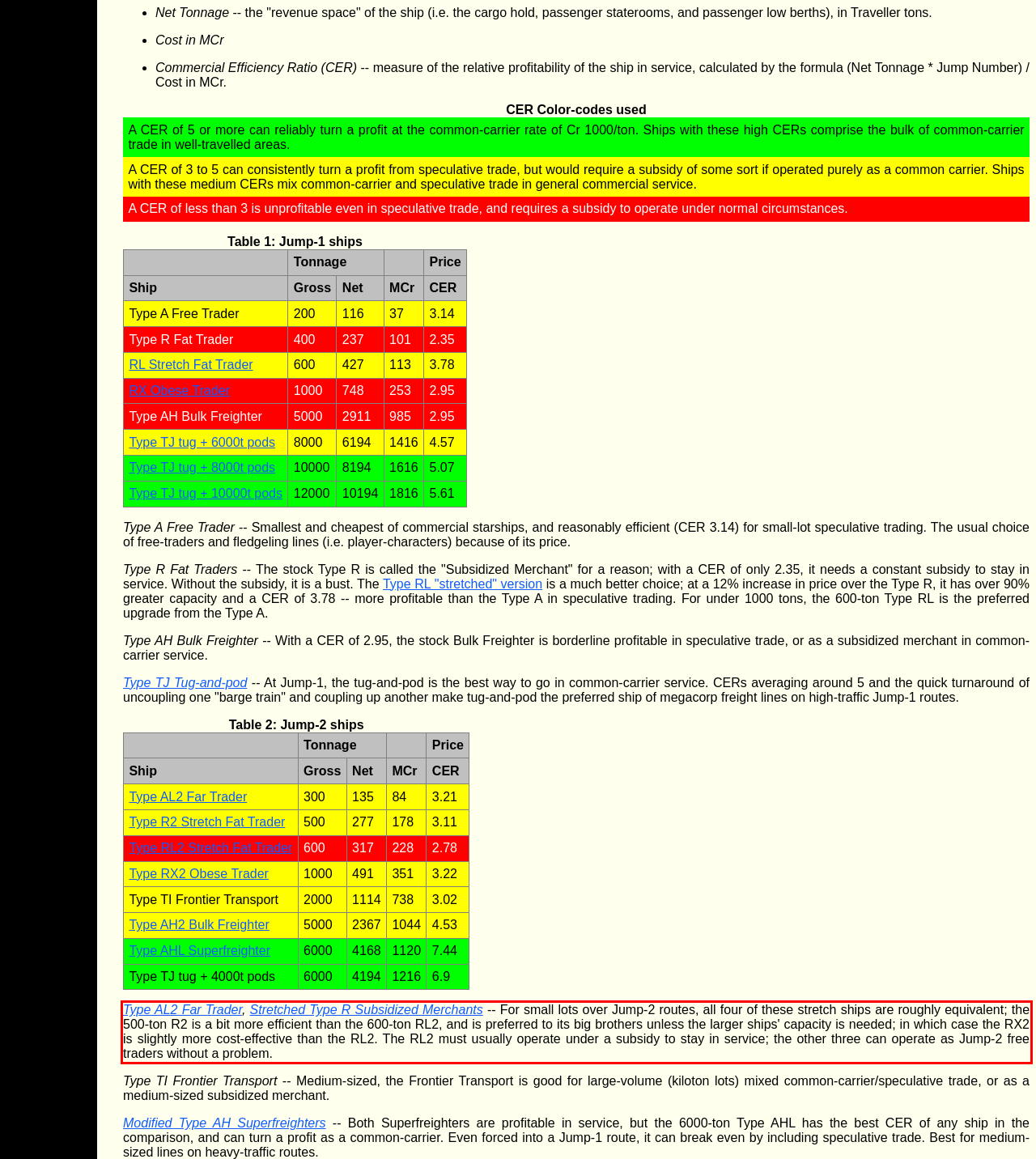Please perform OCR on the UI element surrounded by the red bounding box in the given webpage screenshot and extract its text content.

Type AL2 Far Trader, Stretched Type R Subsidized Merchants -- For small lots over Jump-2 routes, all four of these stretch ships are roughly equivalent; the 500-ton R2 is a bit more efficient than the 600-ton RL2, and is preferred to its big brothers unless the larger ships' capacity is needed; in which case the RX2 is slightly more cost-effective than the RL2. The RL2 must usually operate under a subsidy to stay in service; the other three can operate as Jump-2 free traders without a problem.